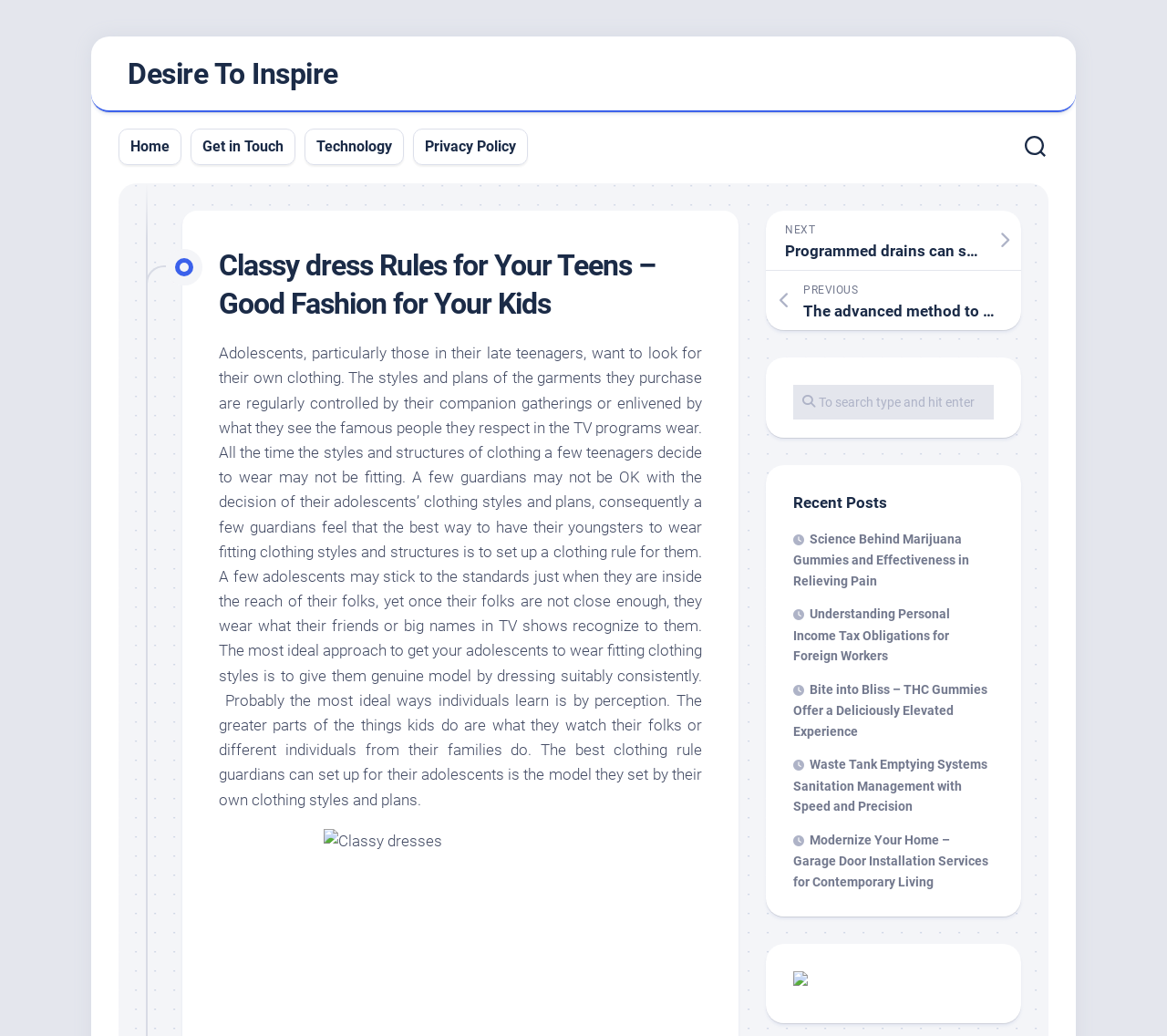Provide the bounding box coordinates of the area you need to click to execute the following instruction: "Click on the 'NEXT' link".

[0.656, 0.203, 0.875, 0.261]